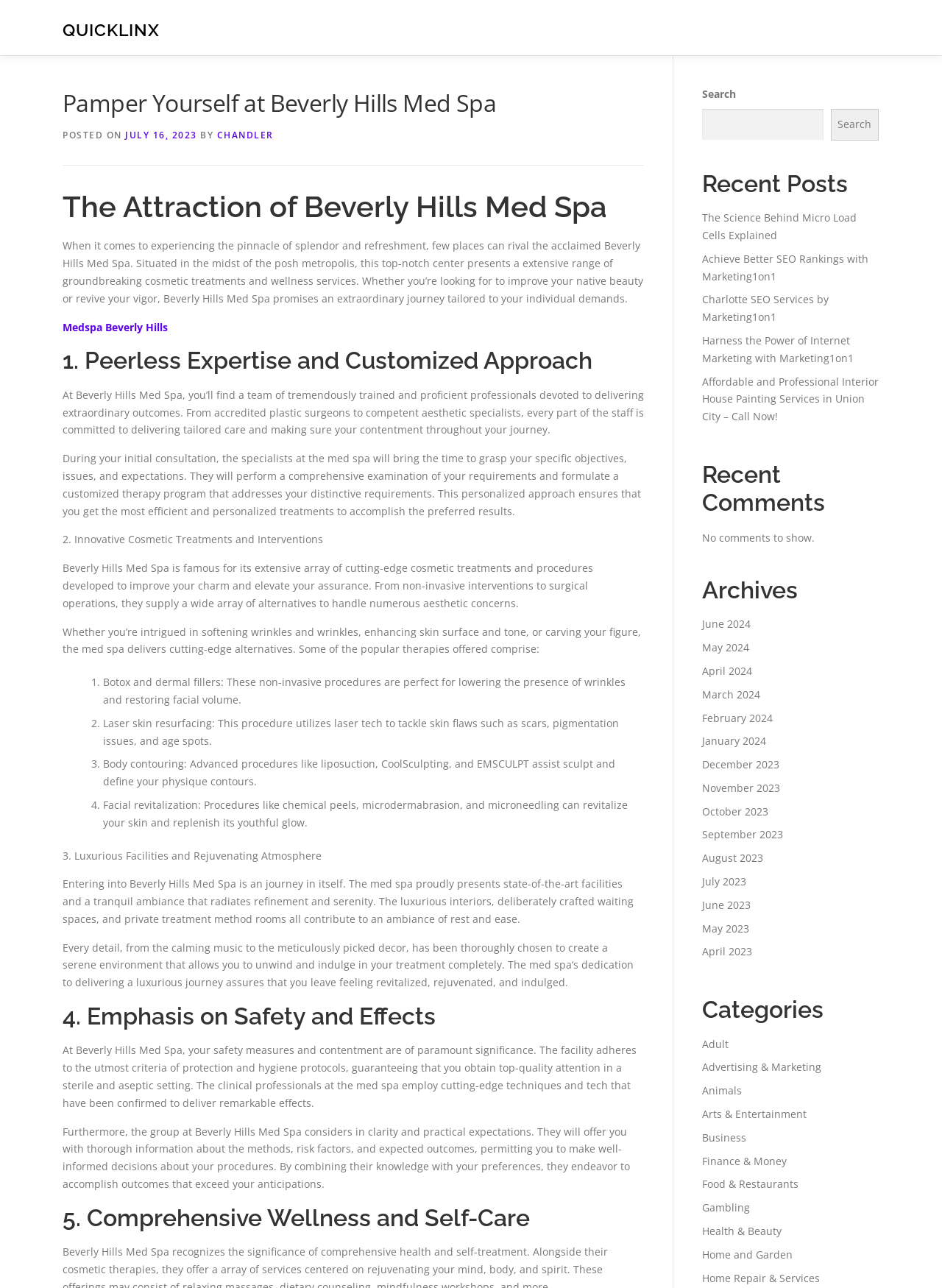Predict the bounding box coordinates of the area that should be clicked to accomplish the following instruction: "Contact the med spa". The bounding box coordinates should consist of four float numbers between 0 and 1, i.e., [left, top, right, bottom].

[0.055, 0.0, 0.185, 0.025]